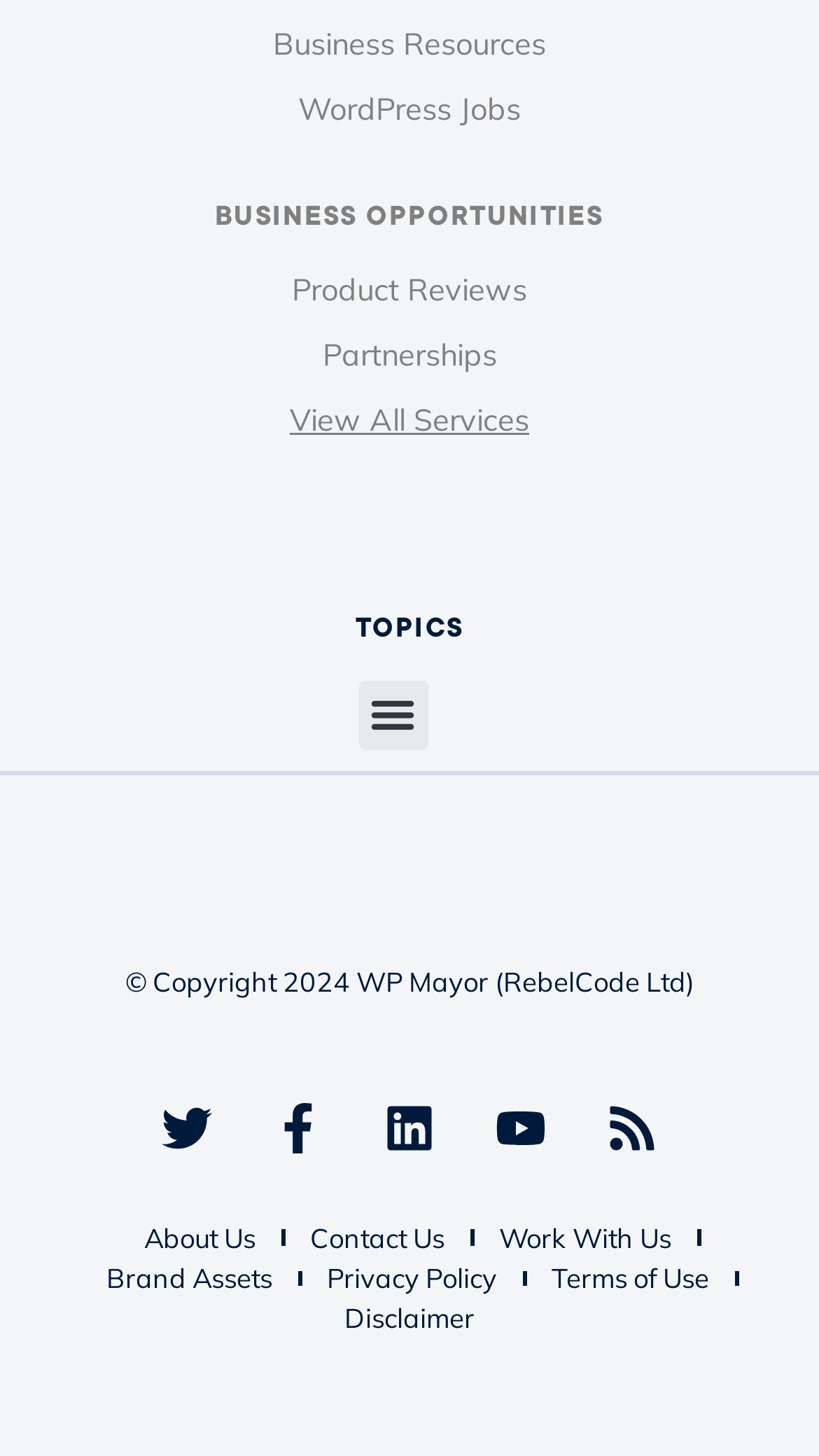Identify the bounding box coordinates of the element that should be clicked to fulfill this task: "Follow on Twitter". The coordinates should be provided as four float numbers between 0 and 1, i.e., [left, top, right, bottom].

[0.162, 0.737, 0.297, 0.813]